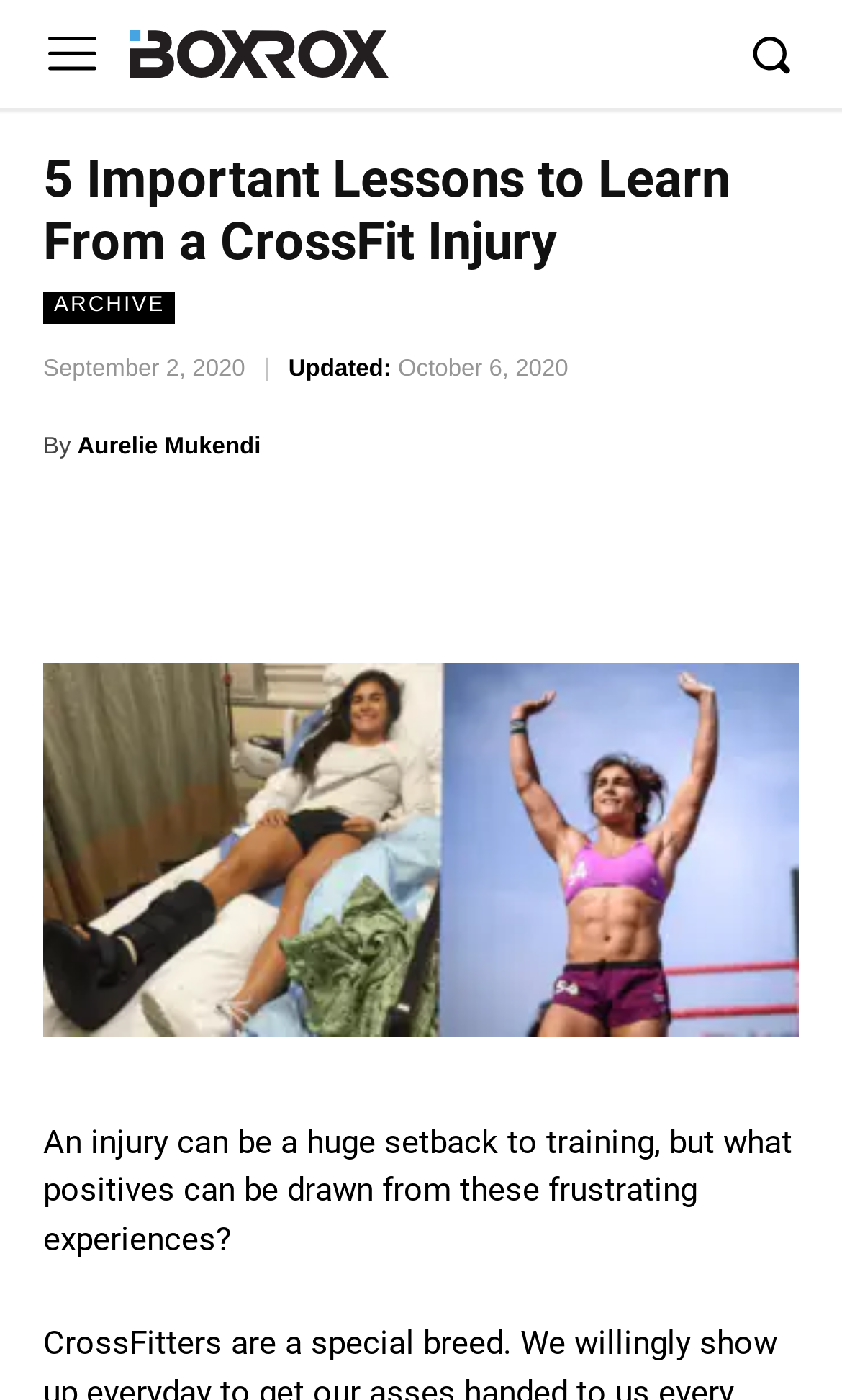Create a full and detailed caption for the entire webpage.

The webpage appears to be an article from BOXROX, a competitive fitness magazine. At the top of the page, there is a large image taking up most of the width, with a smaller image and a link to the magazine's homepage on the left side. The title of the article, "5 Important Lessons to Learn From a CrossFit Injury", is prominently displayed in a heading element.

Below the title, there are links to the archive and a timestamp indicating that the article was published on September 2, 2020, and updated on October 6, 2020. The author of the article, Aurelie Mukendi, is credited, and there are social media links to Facebook, Twitter, and Pinterest.

The main content of the article begins with a large image of Lauren Fisher, a CrossFit athlete. The article's introduction is a paragraph of text that discusses how an injury can be a setback to training, but also presents an opportunity to learn and grow.

Overall, the webpage has a clean and organized layout, with a focus on the article's content and a prominent display of the title and author.